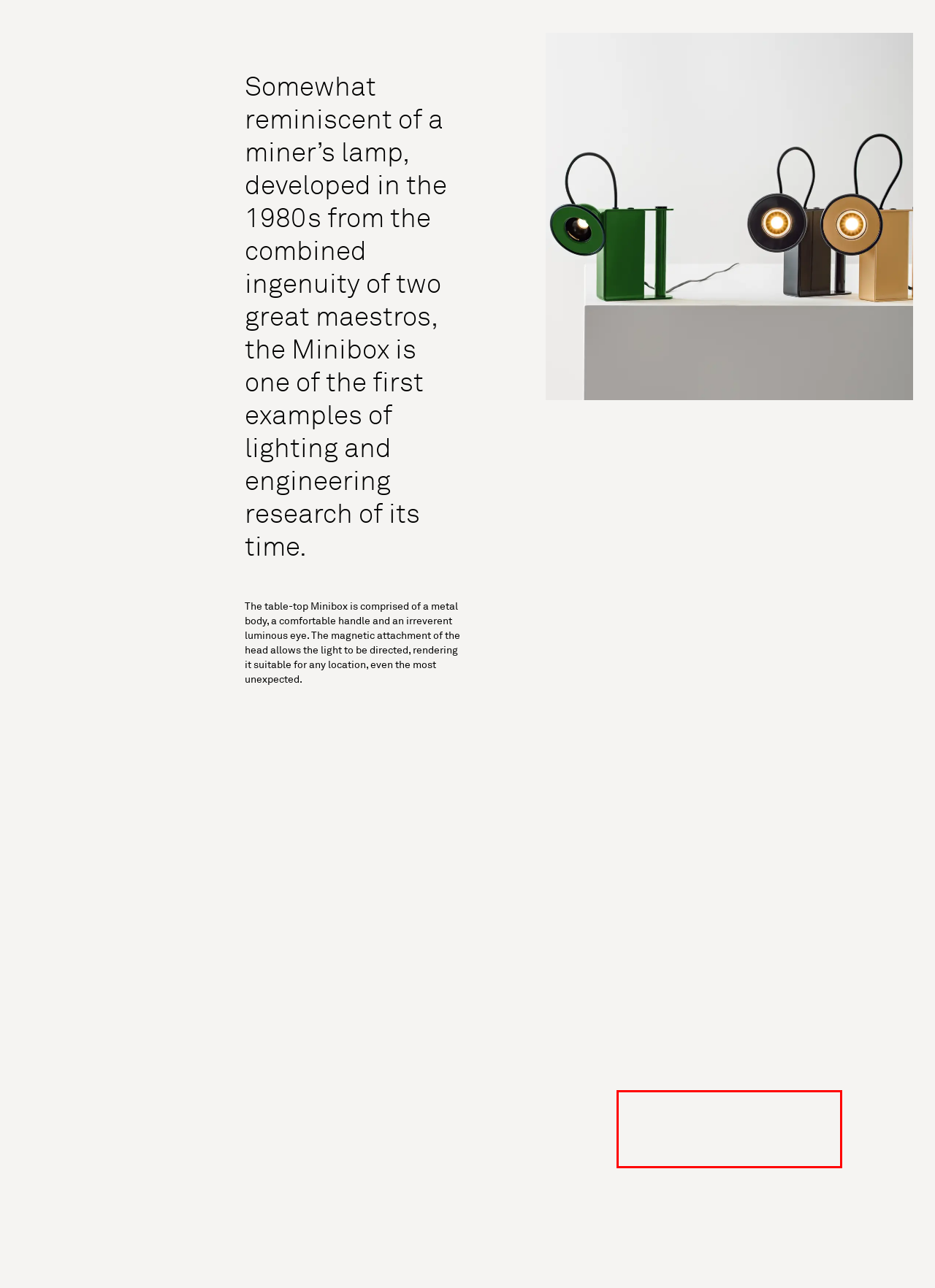You are provided with a screenshot of a webpage that includes a UI element enclosed in a red rectangle. Extract the text content inside this red rectangle.

These two architects teamed up on several projects throughout their professional lives, uniting Aulenti's unique aesthetic and functional vision with Castiglioni's exceptional technical expertise.